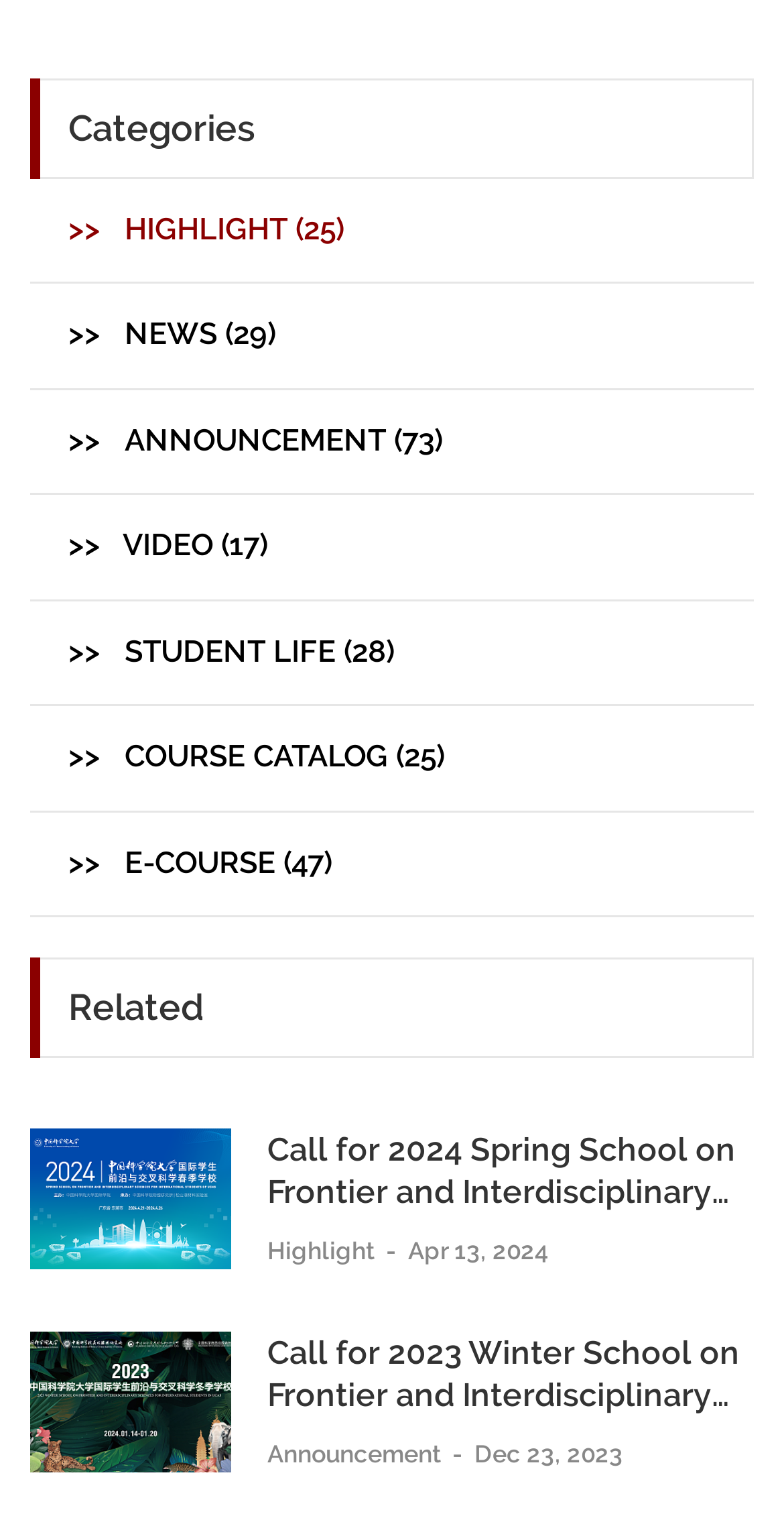Please identify the bounding box coordinates of the clickable region that I should interact with to perform the following instruction: "Click on HIGHLIGHT". The coordinates should be expressed as four float numbers between 0 and 1, i.e., [left, top, right, bottom].

[0.049, 0.118, 0.951, 0.186]